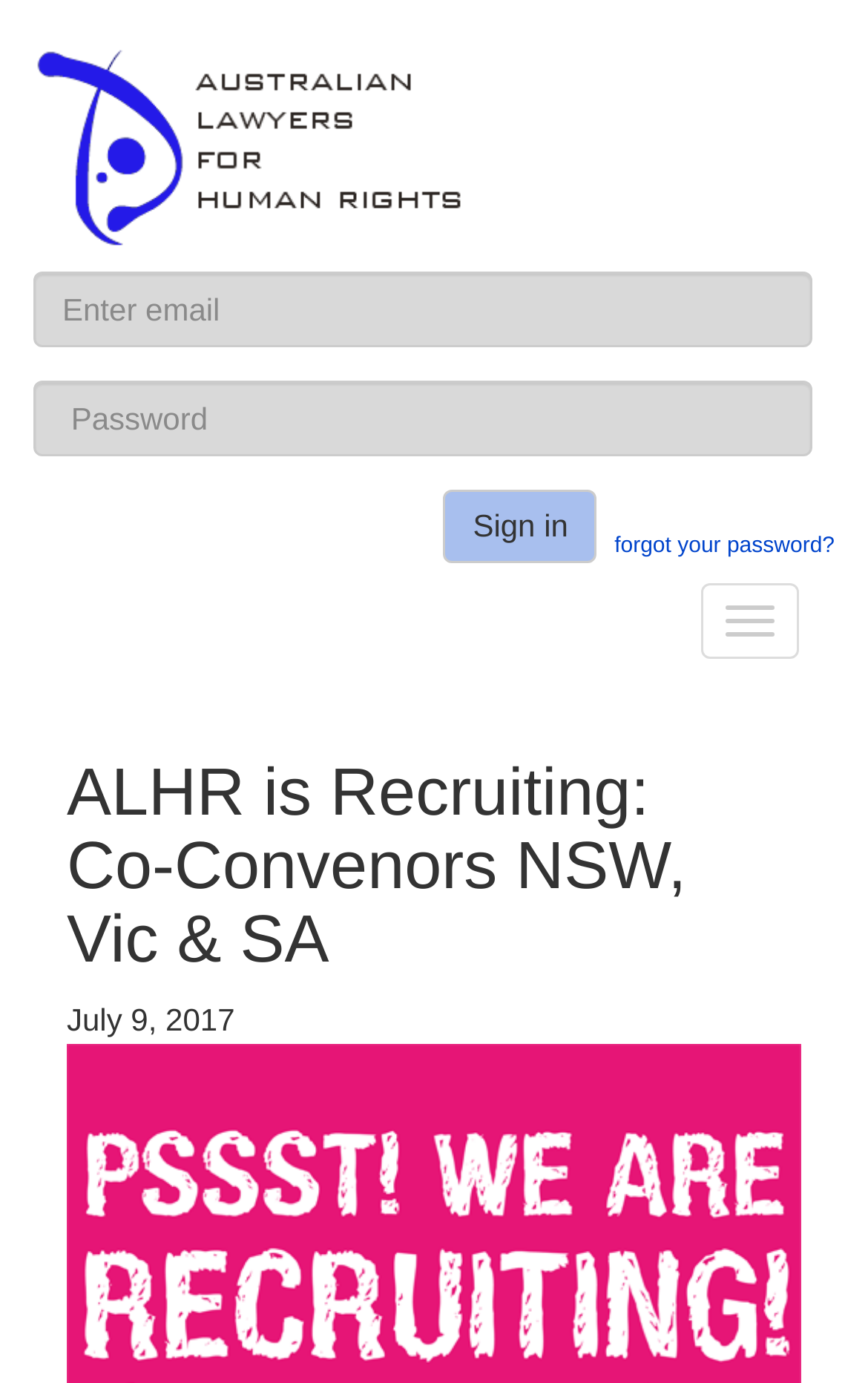Provide an in-depth caption for the elements present on the webpage.

The webpage is about Australian Lawyers for Human Rights (ALHR) recruiting Co-Convenors in New South Wales, Victoria, and South Australia. At the top left of the page, there is a heading "ALHR ALHR" with an image of the ALHR logo next to it. Below the heading, there are two empty text boxes, likely for search or input purposes.

On the right side of the page, there are three buttons: "Sign in", "forgot your password?", and "Toggle navigation". The "Sign in" button is positioned above the other two buttons.

Further down the page, there is a main heading "ALHR is Recruiting: Co-Convenors NSW, Vic & SA" followed by a static text "July 9, 2017" below it. The main heading is centered on the page, while the static text is positioned to the left of it.